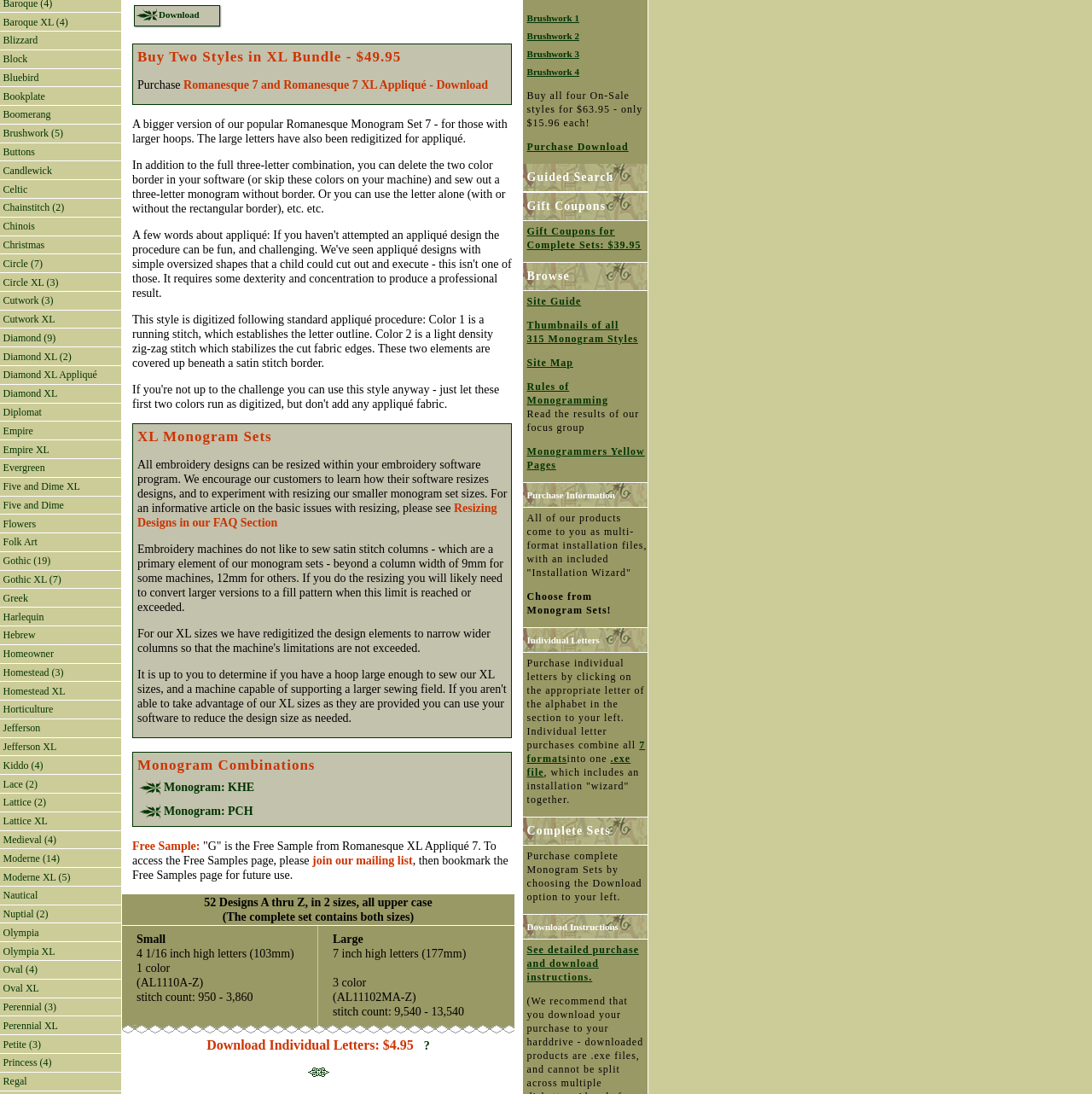Locate the UI element described as follows: "Diamond XL Appliqué". Return the bounding box coordinates as four float numbers between 0 and 1 in the order [left, top, right, bottom].

[0.0, 0.335, 0.111, 0.351]